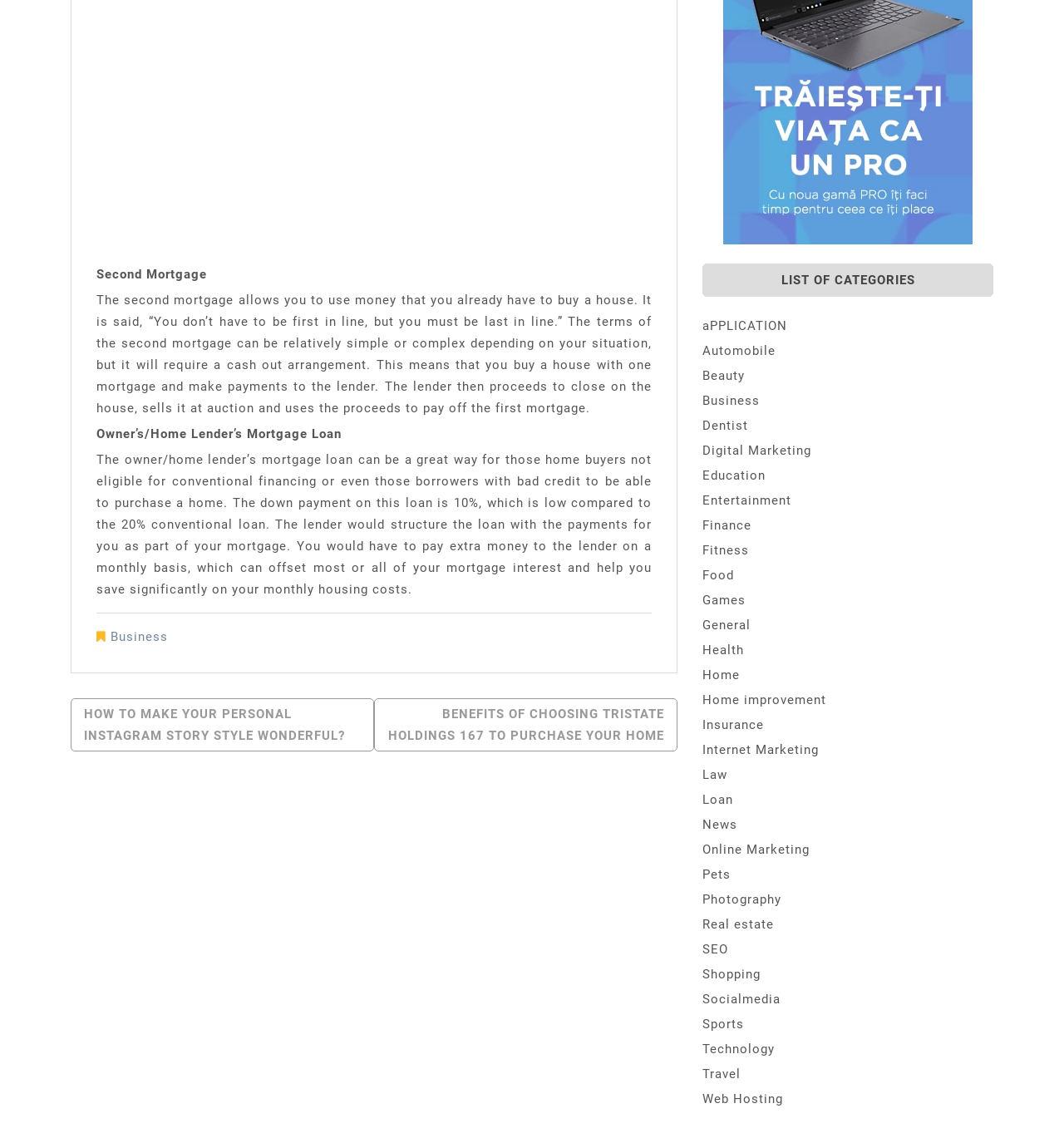Please find the bounding box coordinates of the element that must be clicked to perform the given instruction: "Click on 'Home'". The coordinates should be four float numbers from 0 to 1, i.e., [left, top, right, bottom].

[0.66, 0.589, 0.695, 0.602]